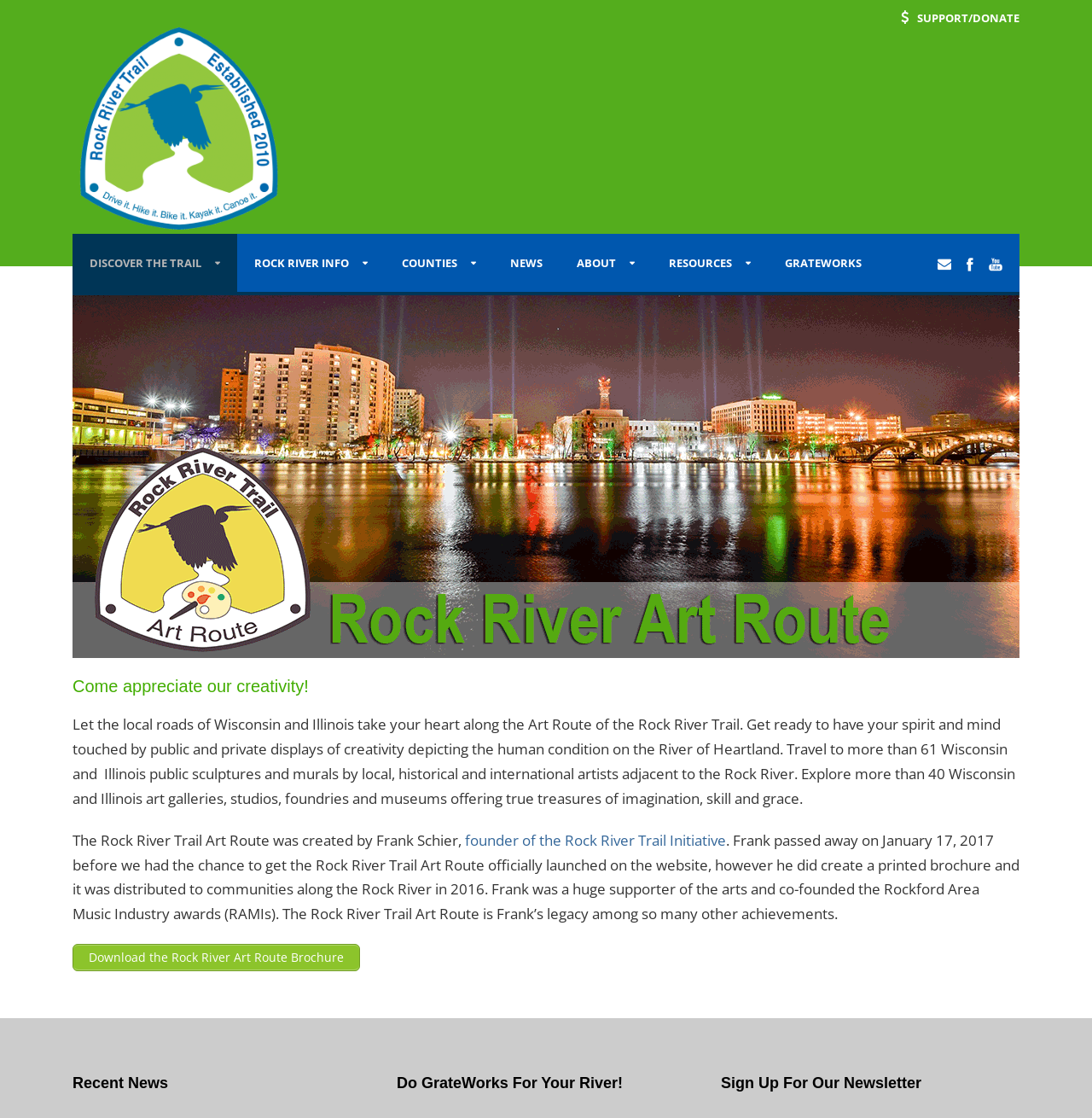Based on the description "Rock River Info", find the bounding box of the specified UI element.

[0.217, 0.209, 0.352, 0.261]